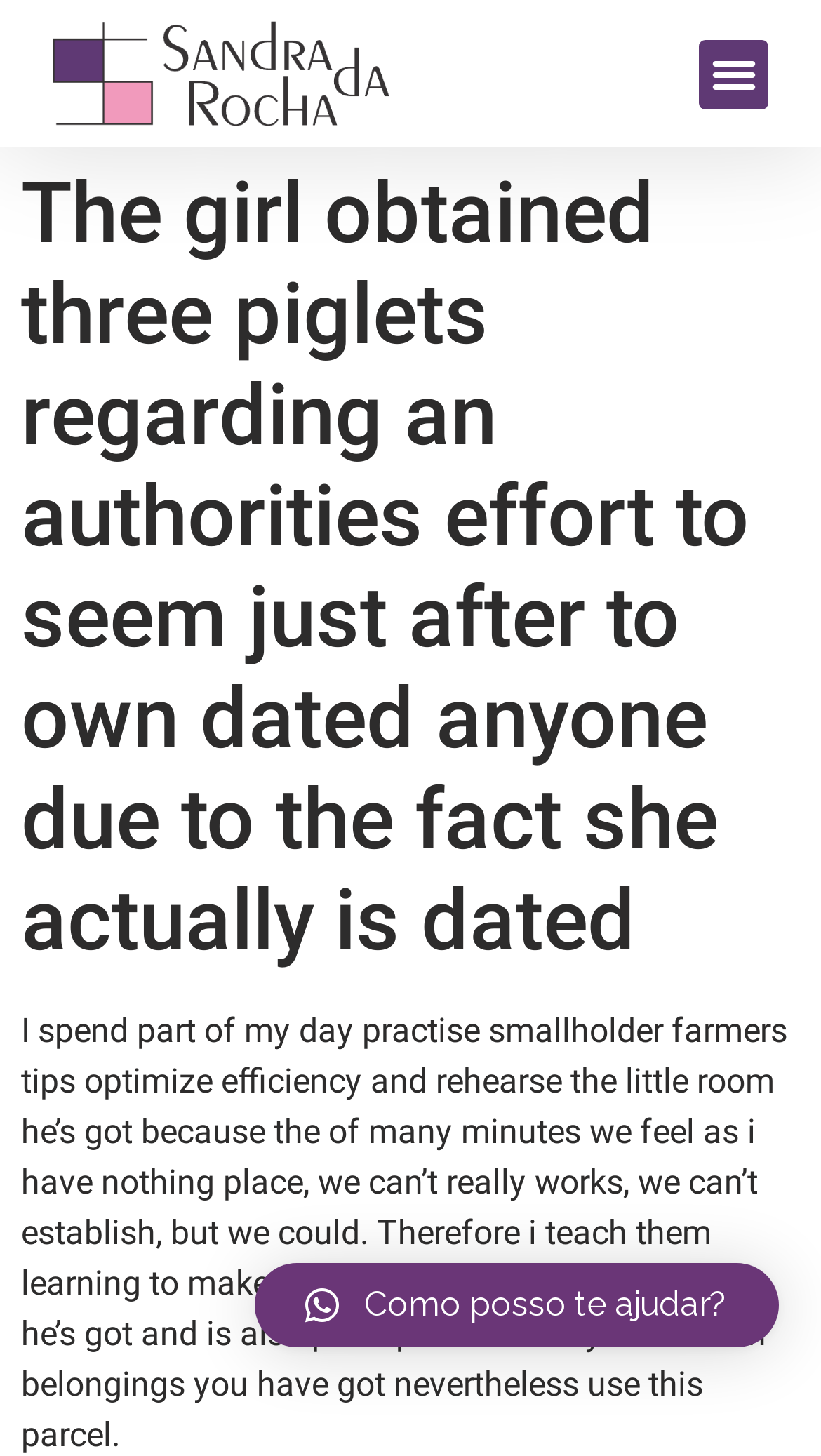What is the function of the button? Refer to the image and provide a one-word or short phrase answer.

Menu Toggle